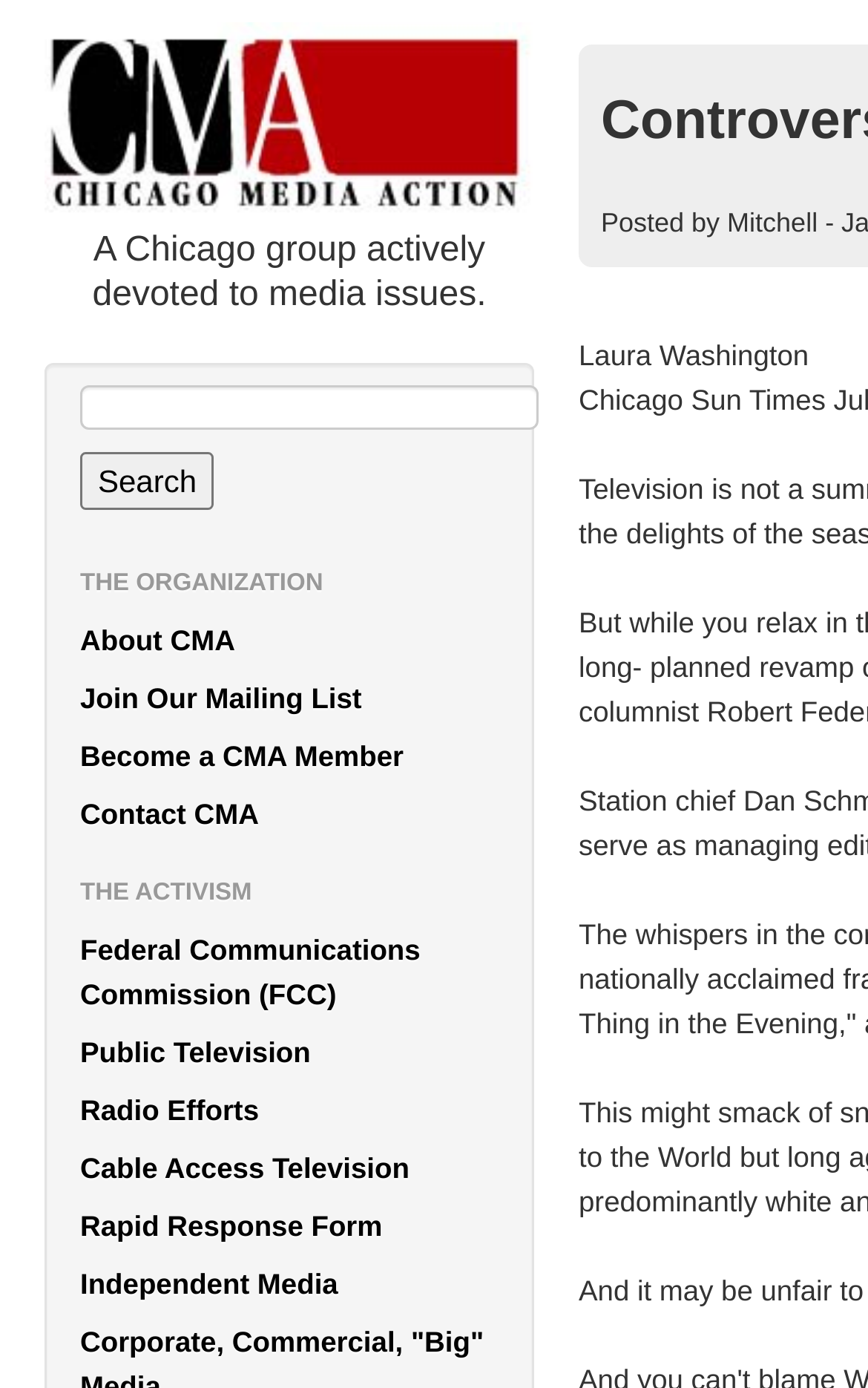Please determine the bounding box coordinates, formatted as (top-left x, top-left y, bottom-right x, bottom-right y), with all values as floating point numbers between 0 and 1. Identify the bounding box of the region described as: Cable Access Television

[0.054, 0.822, 0.613, 0.864]